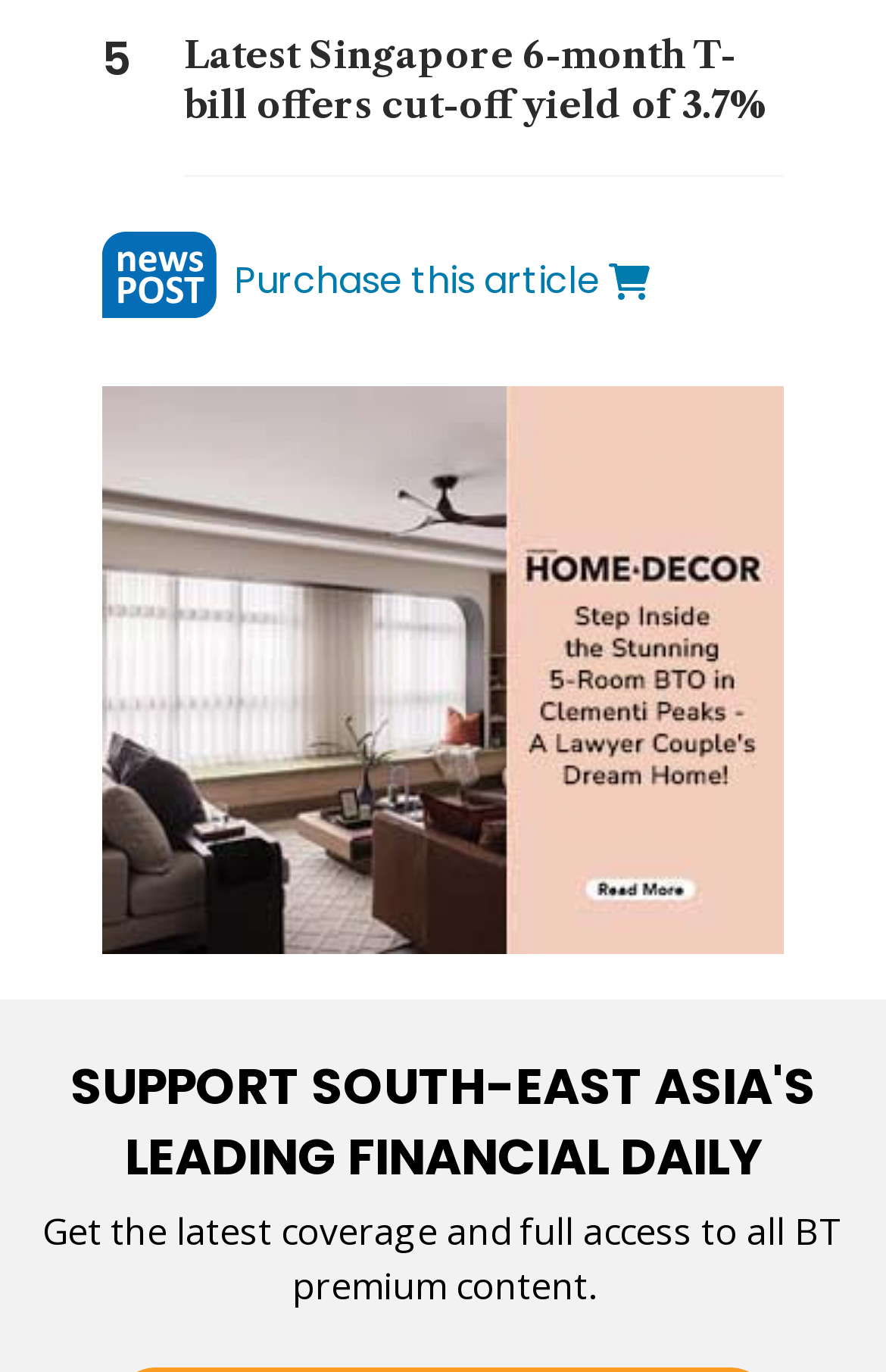Identify the bounding box coordinates for the element that needs to be clicked to fulfill this instruction: "Support South-East Asia's leading financial daily". Provide the coordinates in the format of four float numbers between 0 and 1: [left, top, right, bottom].

[0.031, 0.769, 0.969, 0.871]